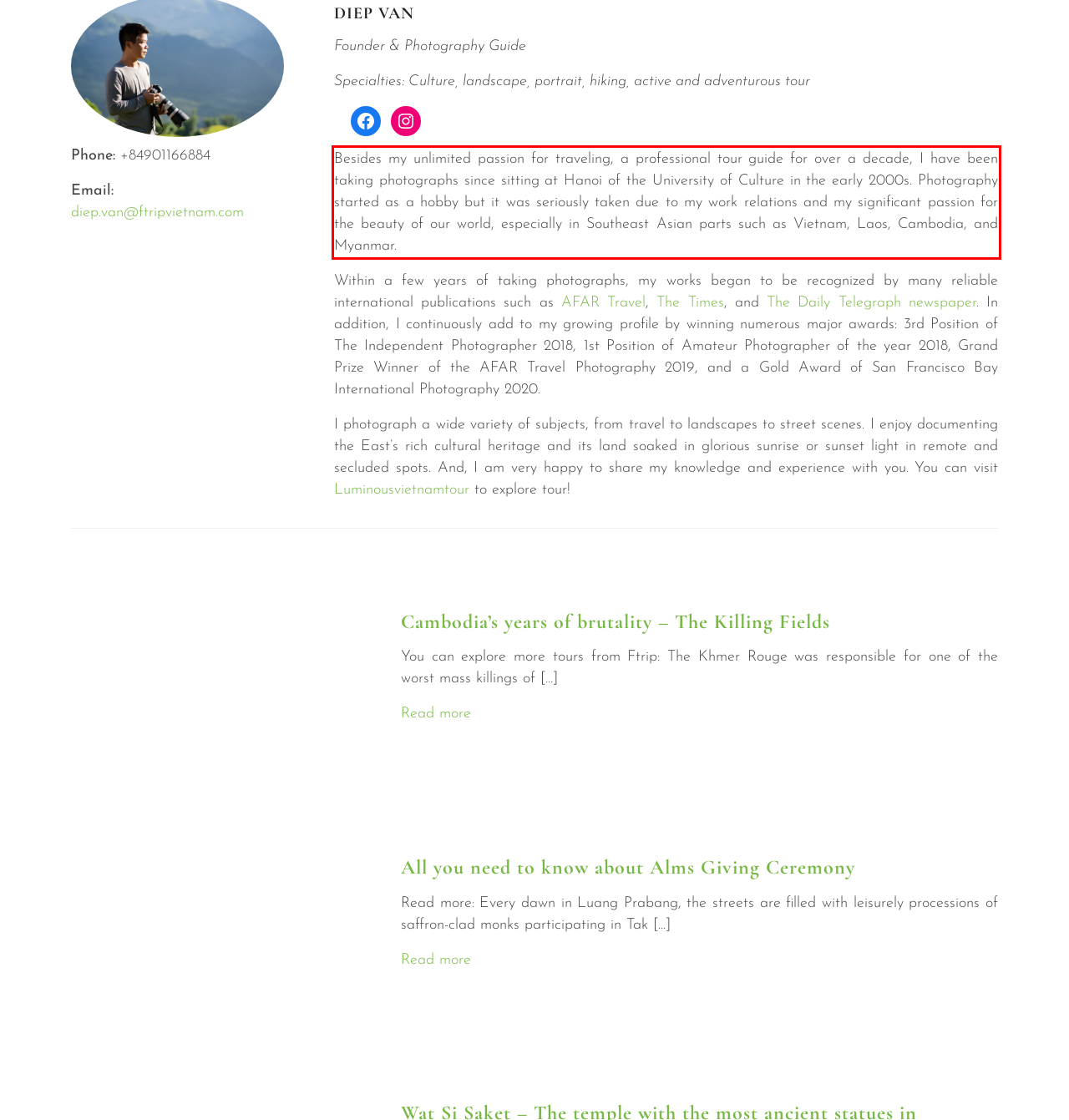Given a screenshot of a webpage, identify the red bounding box and perform OCR to recognize the text within that box.

Besides my unlimited passion for traveling, a professional tour guide for over a decade, I have been taking photographs since sitting at Hanoi of the University of Culture in the early 2000s. Photography started as a hobby but it was seriously taken due to my work relations and my significant passion for the beauty of our world, especially in Southeast Asian parts such as Vietnam, Laos, Cambodia, and Myanmar.